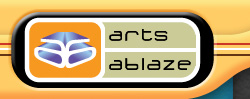What color is the background of the logo?
Using the information from the image, give a concise answer in one word or a short phrase.

Orange